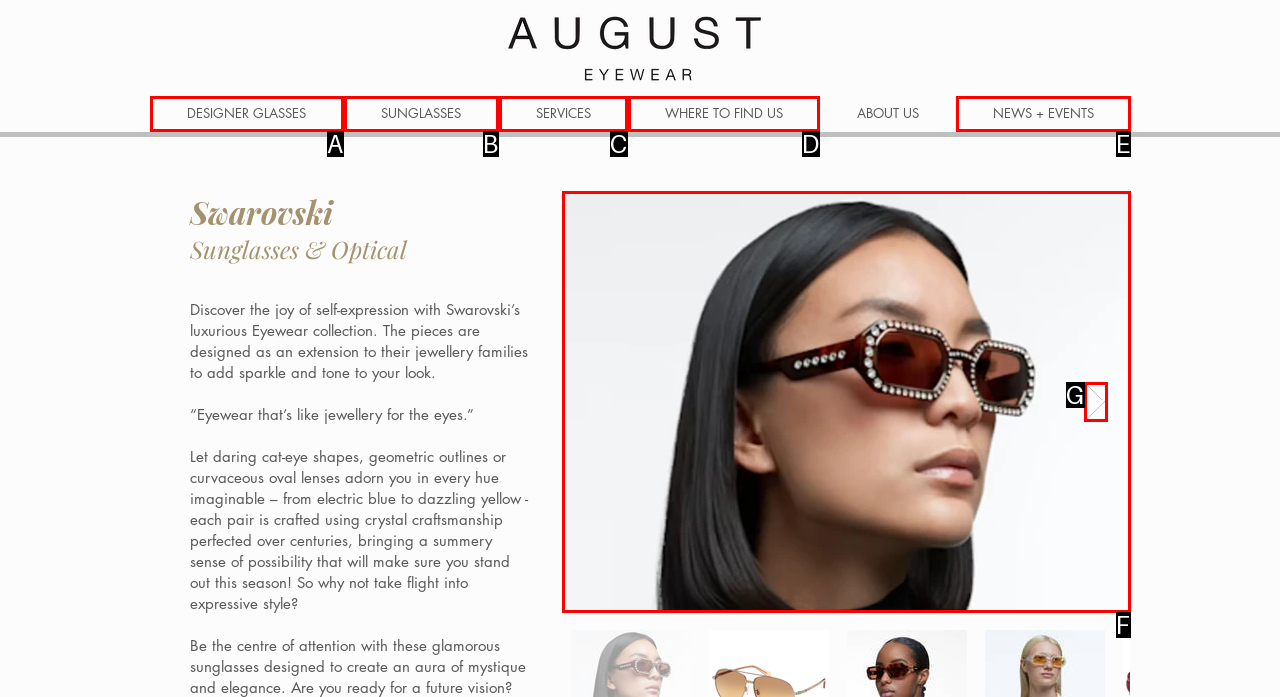Find the option that best fits the description: WHERE TO FIND US. Answer with the letter of the option.

D